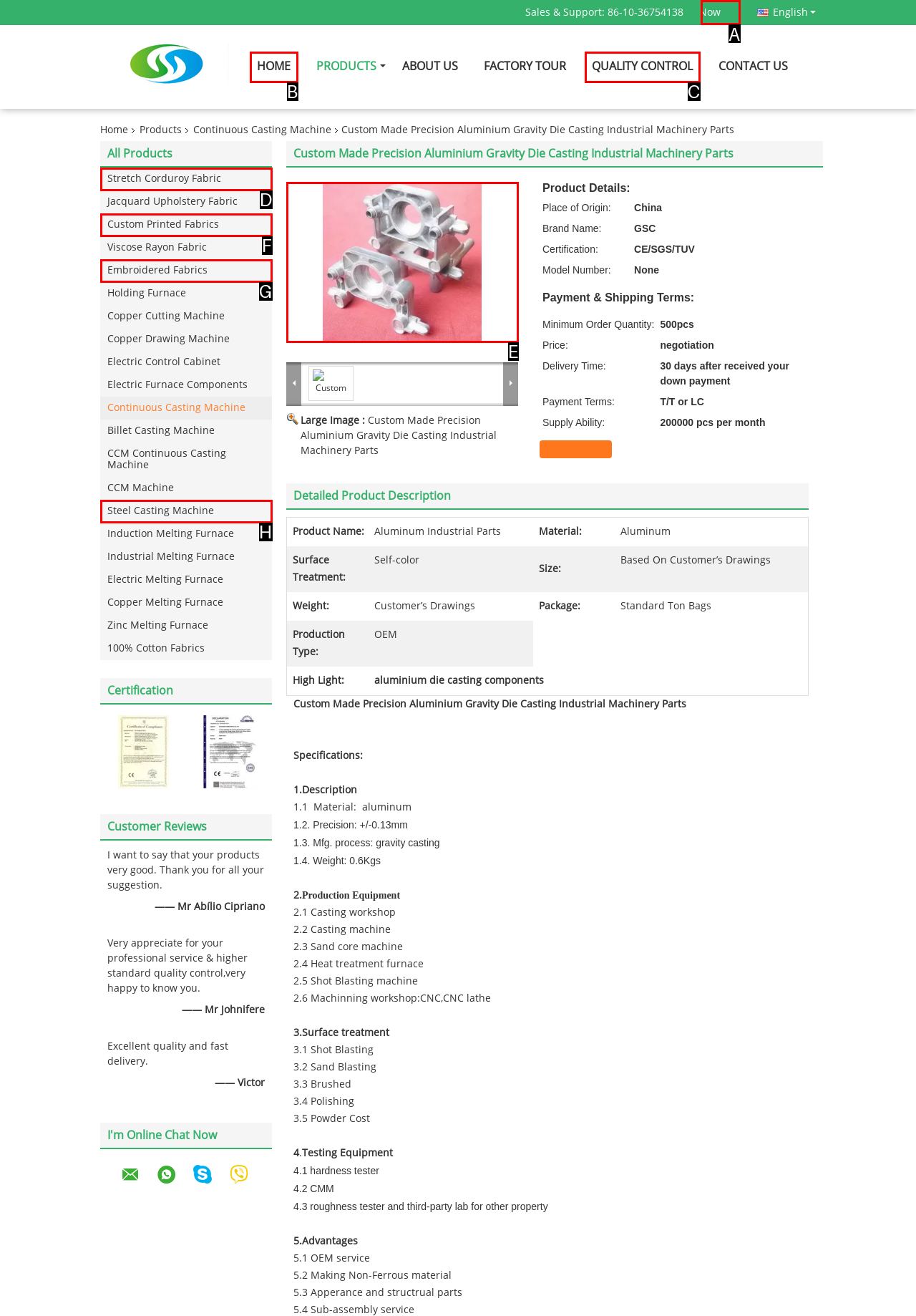Identify the letter of the option to click in order to Click on Chat Now. Answer with the letter directly.

A